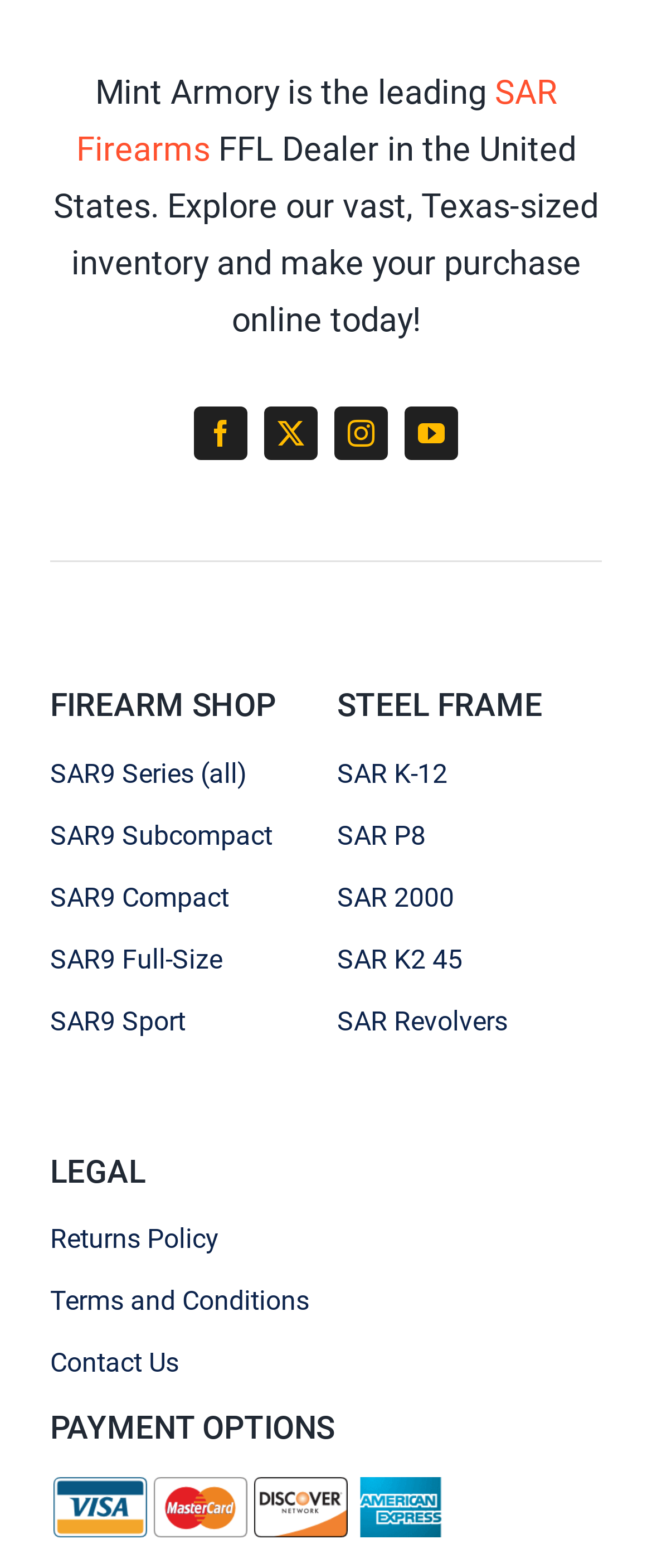Determine the bounding box coordinates of the section I need to click to execute the following instruction: "Learn about SAR K-12". Provide the coordinates as four float numbers between 0 and 1, i.e., [left, top, right, bottom].

[0.517, 0.479, 0.923, 0.508]